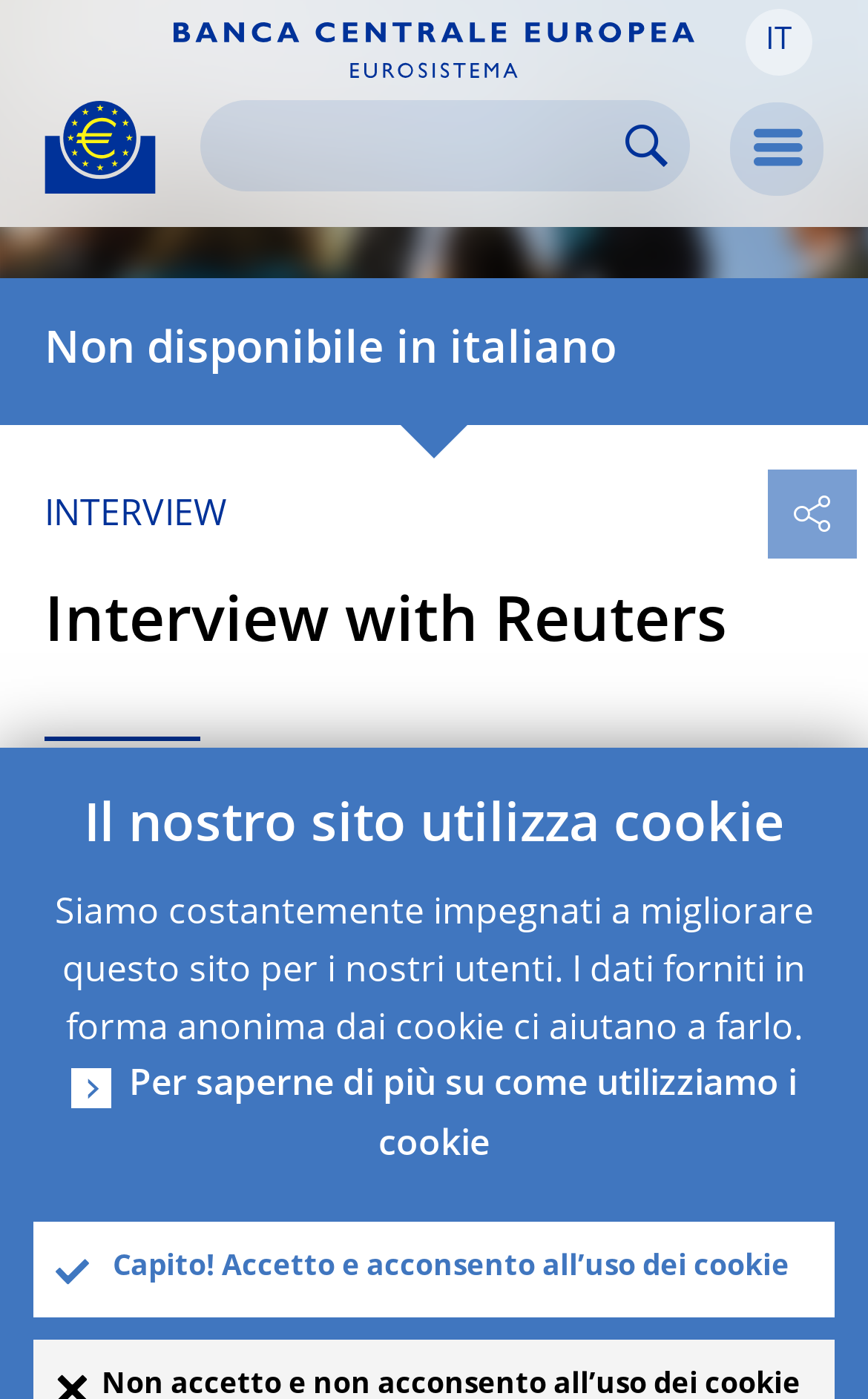Present a detailed account of what is displayed on the webpage.

The webpage appears to be an interview article from the European Central Bank (ECB). At the top left, there is the ECB's logo, a yellow Euro sign surrounded by yellow stars centered in a dark blue circle resting on a dark blue base. Next to the logo, there is a link to the ECB's eurosystem. 

On the top right, there are three buttons: a language selection button labeled "IT", a search button, and a menu button. The search button is accompanied by a textbox where users can input their search queries. 

Below the top navigation bar, the main content of the webpage begins. The title of the interview, "Interview with Reuters", is prominently displayed, followed by a subtitle that describes the interview details. The interview article itself is not provided in the accessibility tree, but it likely occupies the majority of the webpage's content area.

At the bottom of the webpage, there is a notice about the website's use of cookies, which is accompanied by a brief explanation and two links: one to learn more about the cookie policy and another to accept the use of cookies.